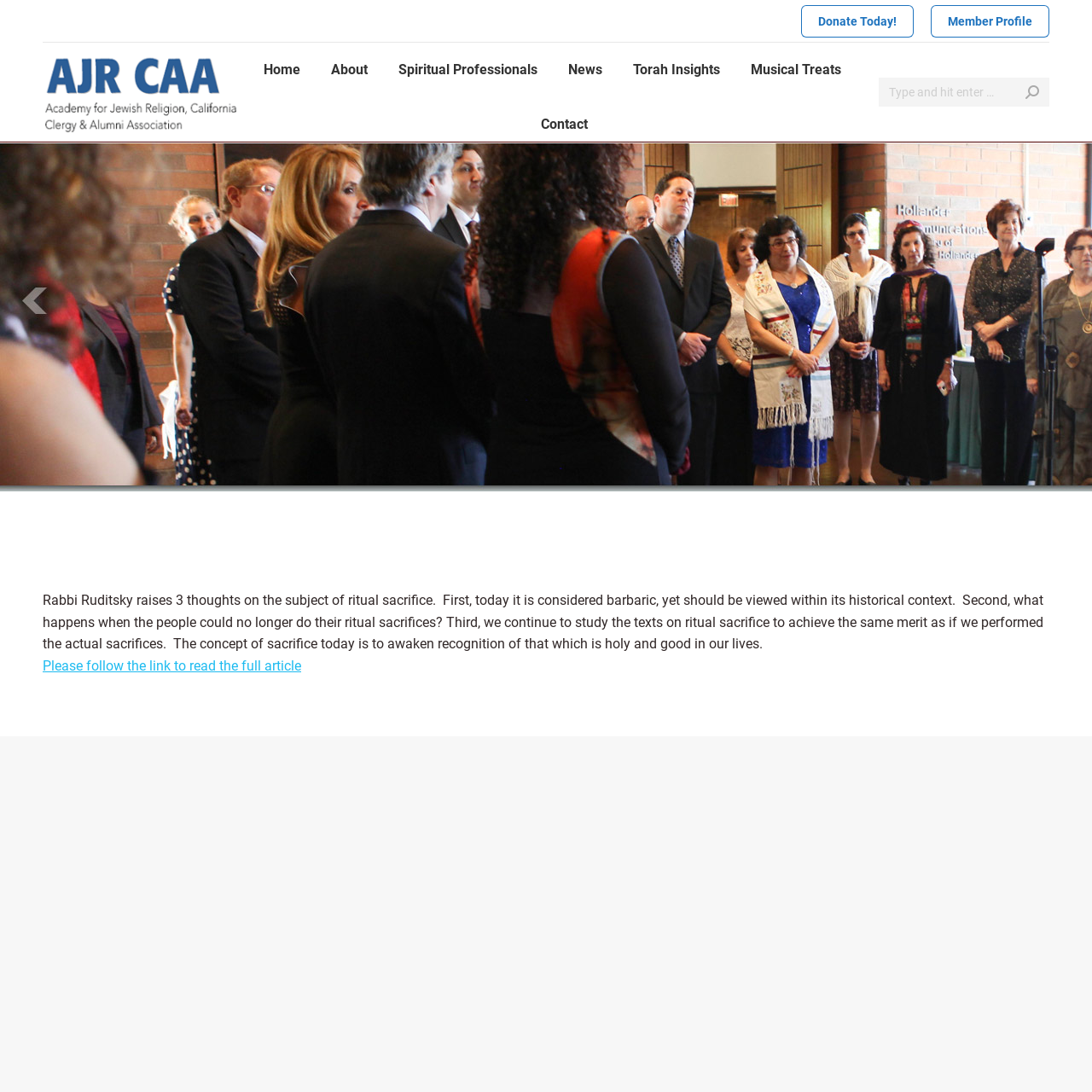Describe all the key features and sections of the webpage thoroughly.

The webpage is about Rabbi Adam Ruditsky's article on Parasha Vayikra, which discusses the concept of ritual sacrifice. At the top of the page, there are several links, including "Donate Today!", "Member Profile", and "AJR CAA", which is accompanied by an image of the AJR CAA logo. To the right of these links, there are navigation links to "Home", "About", "Spiritual Professionals", "News", "Torah Insights", "Musical Treats", and "Contact".

Below the navigation links, there is a search bar with a label "Search:" and a textbox to input search queries. To the right of the search bar, there is a magnifying glass icon.

Further down the page, there is a section with the title "You are here:", which is followed by the main article content. The article is divided into an introduction and a link to read the full article. The introduction discusses Rabbi Ruditsky's three thoughts on ritual sacrifice, including its historical context, the implications of no longer performing ritual sacrifices, and the importance of studying texts on ritual sacrifice to achieve merit.

At the very bottom of the page, there is a "Go to Top" link accompanied by an image, which allows users to quickly navigate back to the top of the page.